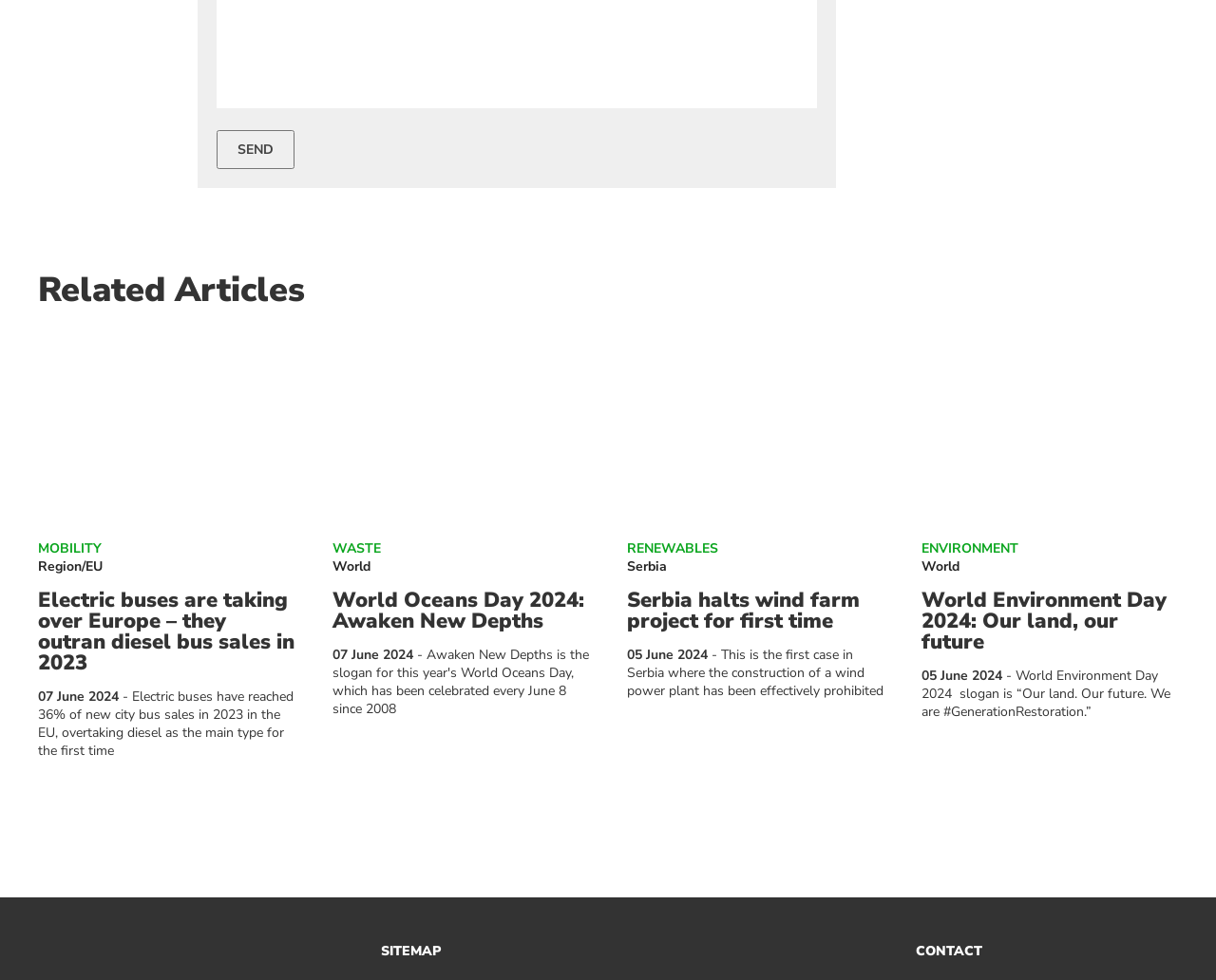What is the date of the World Environment Day 2024 article?
Look at the image and provide a short answer using one word or a phrase.

05 June 2024